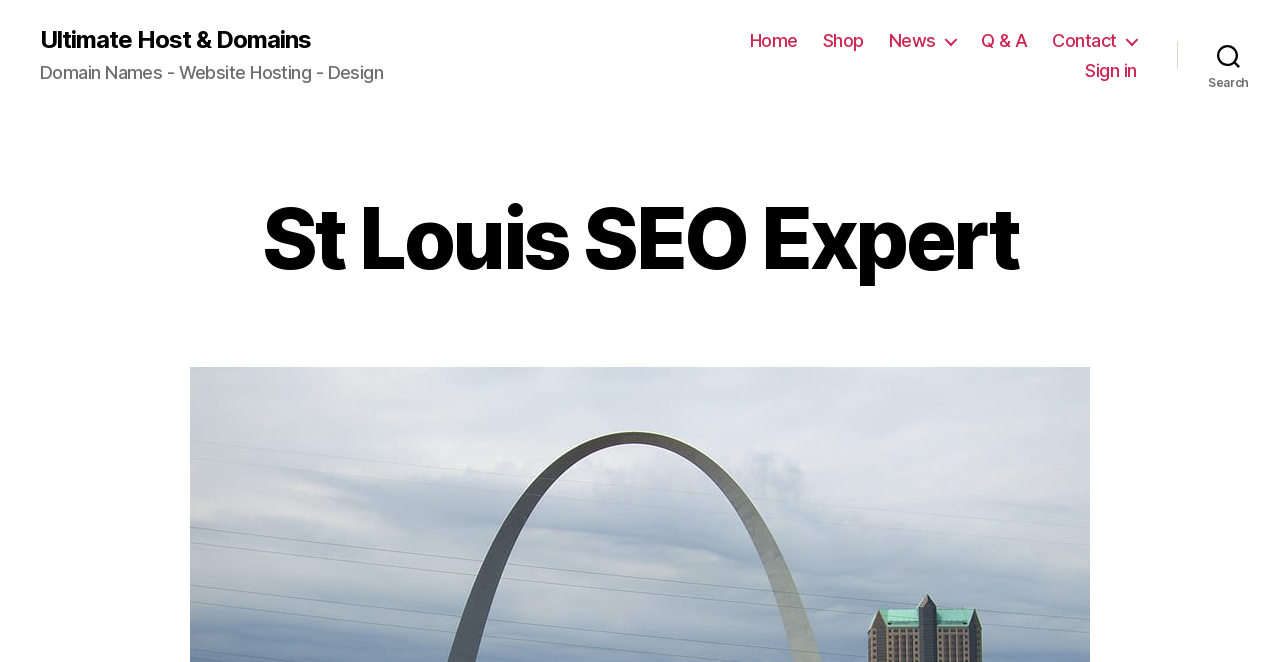Find and indicate the bounding box coordinates of the region you should select to follow the given instruction: "search for something".

[0.92, 0.051, 1.0, 0.117]